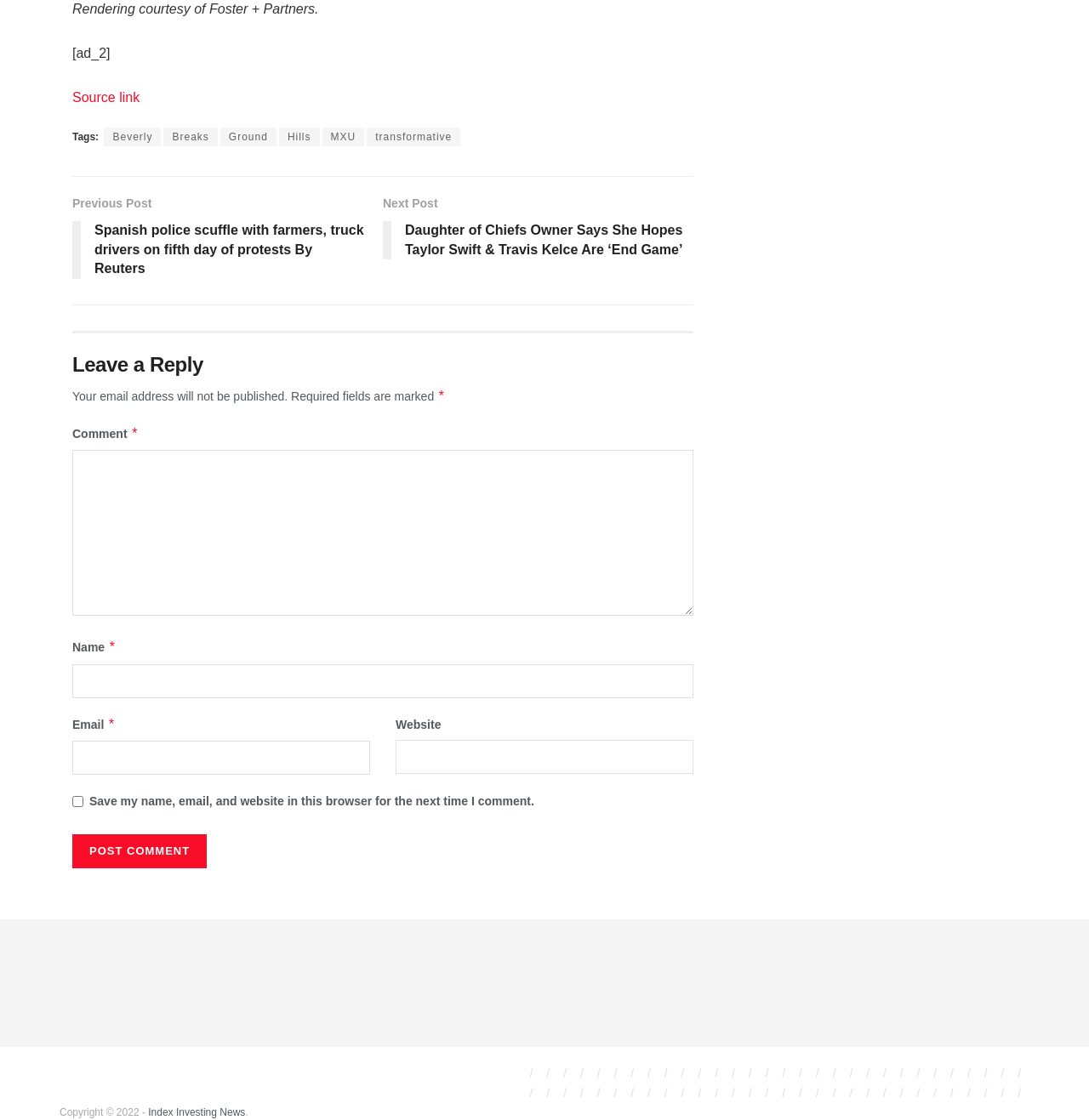Give a one-word or short-phrase answer to the following question: 
What are the links above the 'Leave a Reply' heading?

Previous and Next Post